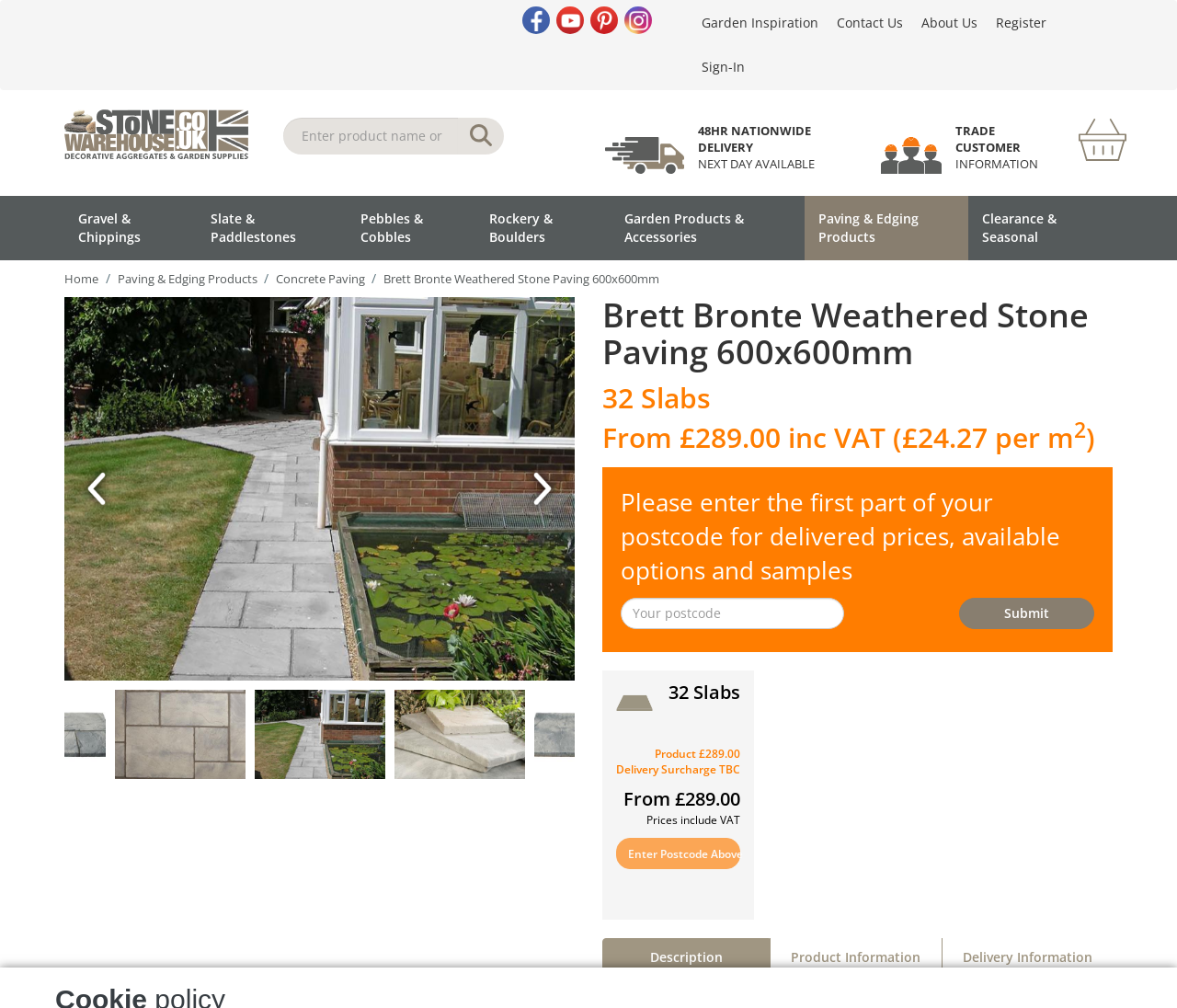Please predict the bounding box coordinates of the element's region where a click is necessary to complete the following instruction: "click on the 'Contact' link". The coordinates should be represented by four float numbers between 0 and 1, i.e., [left, top, right, bottom].

None